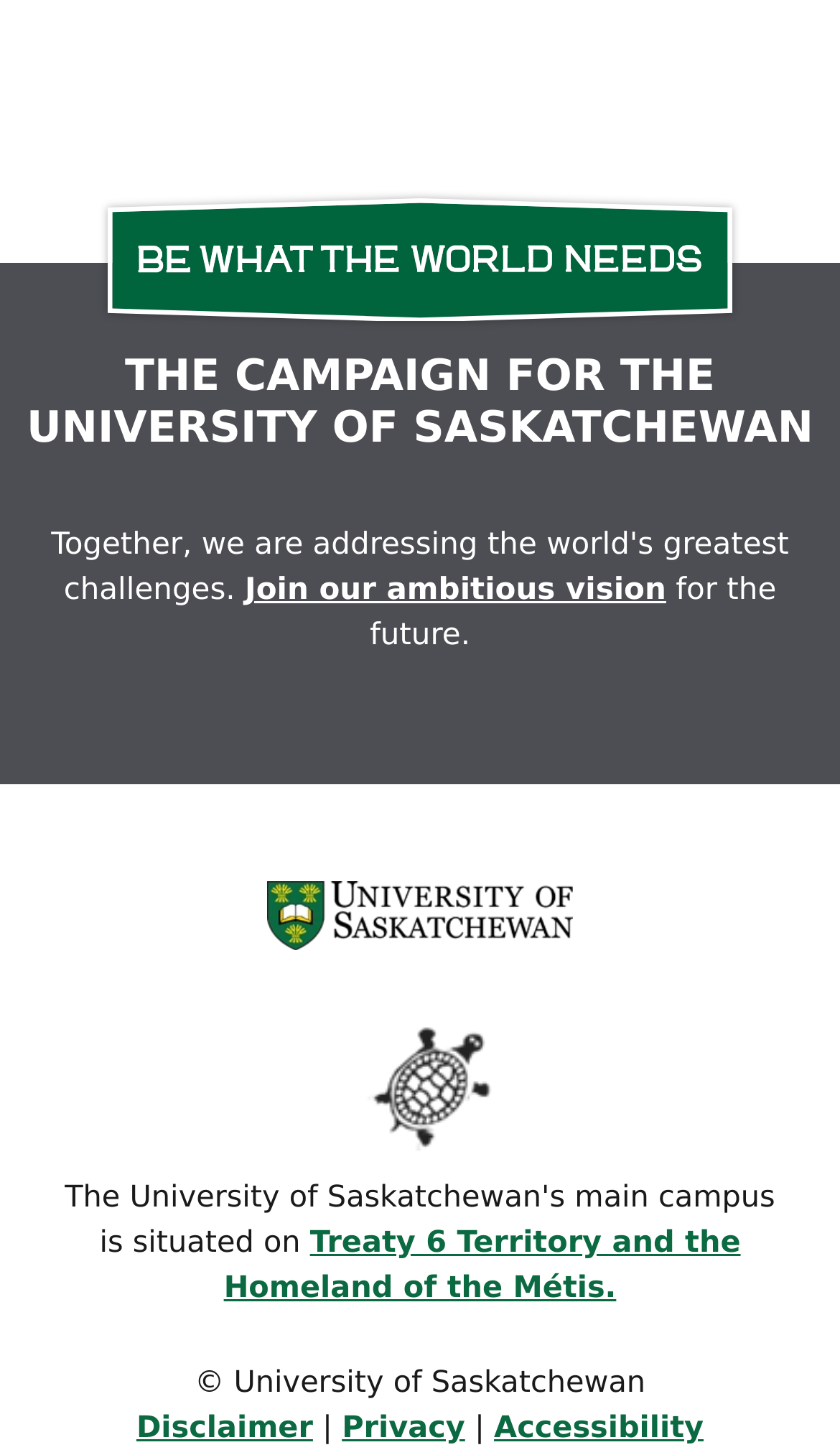Locate the bounding box of the UI element described in the following text: "Log in to Pure".

None